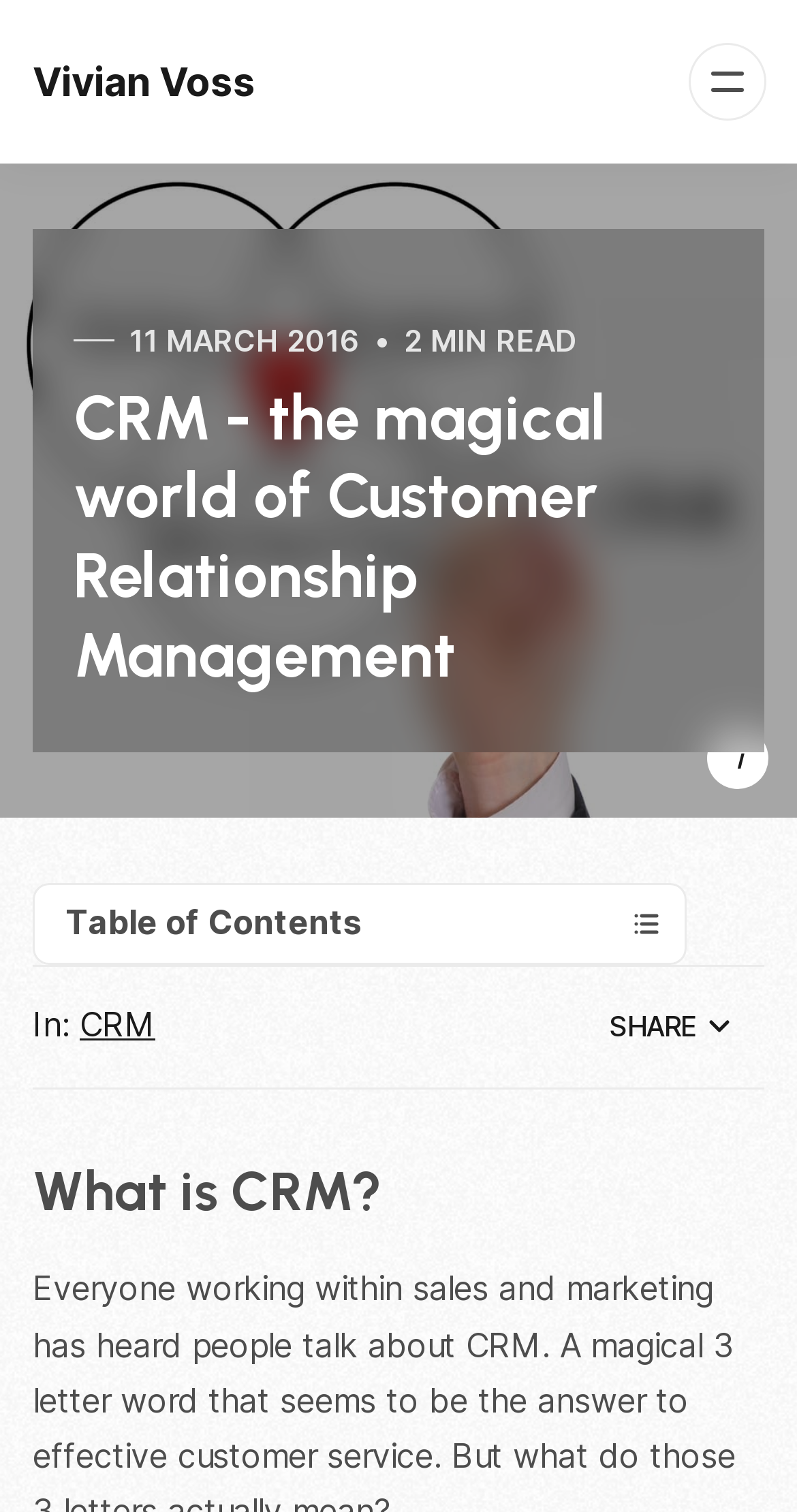Give a full account of the webpage's elements and their arrangement.

The webpage is about Customer Relationship Management (CRM) and appears to be a blog post. At the top left, there is a link to the author's name, "Vivian Voss". On the top right, there is a "Menu" button. Below the menu button, there is a timestamp indicating the post was published on "11 MARCH 2016" and it takes "2 MIN READ" to read the article.

The main title of the post, "CRM - the magical world of Customer Relationship Management", is prominently displayed in the middle of the top section. Below the title, there is a large image related to CRM, with a caption on the right side.

Further down, there is a "Table of Contents" section, followed by a button with an image. On the left side, there is a label "In:" with a link to "CRM" next to it. On the right side, there is a "SHARE" button with an image.

The main content of the post starts with a heading "What is CRM?", which is positioned near the bottom of the page. The meta description suggests that the post will discuss the concept of CRM and its significance in sales and marketing.